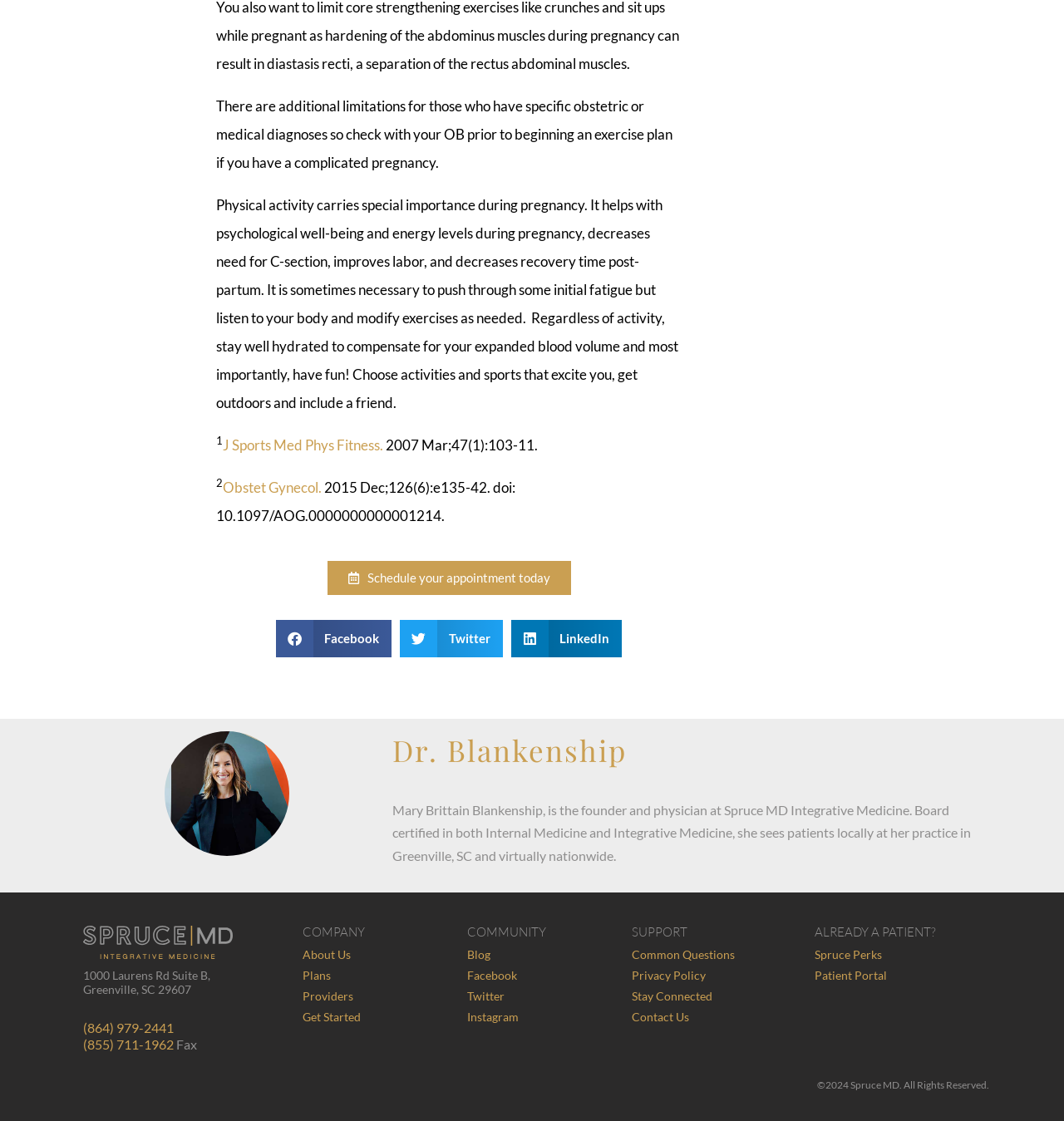Find and indicate the bounding box coordinates of the region you should select to follow the given instruction: "Share on Facebook".

[0.259, 0.553, 0.368, 0.586]